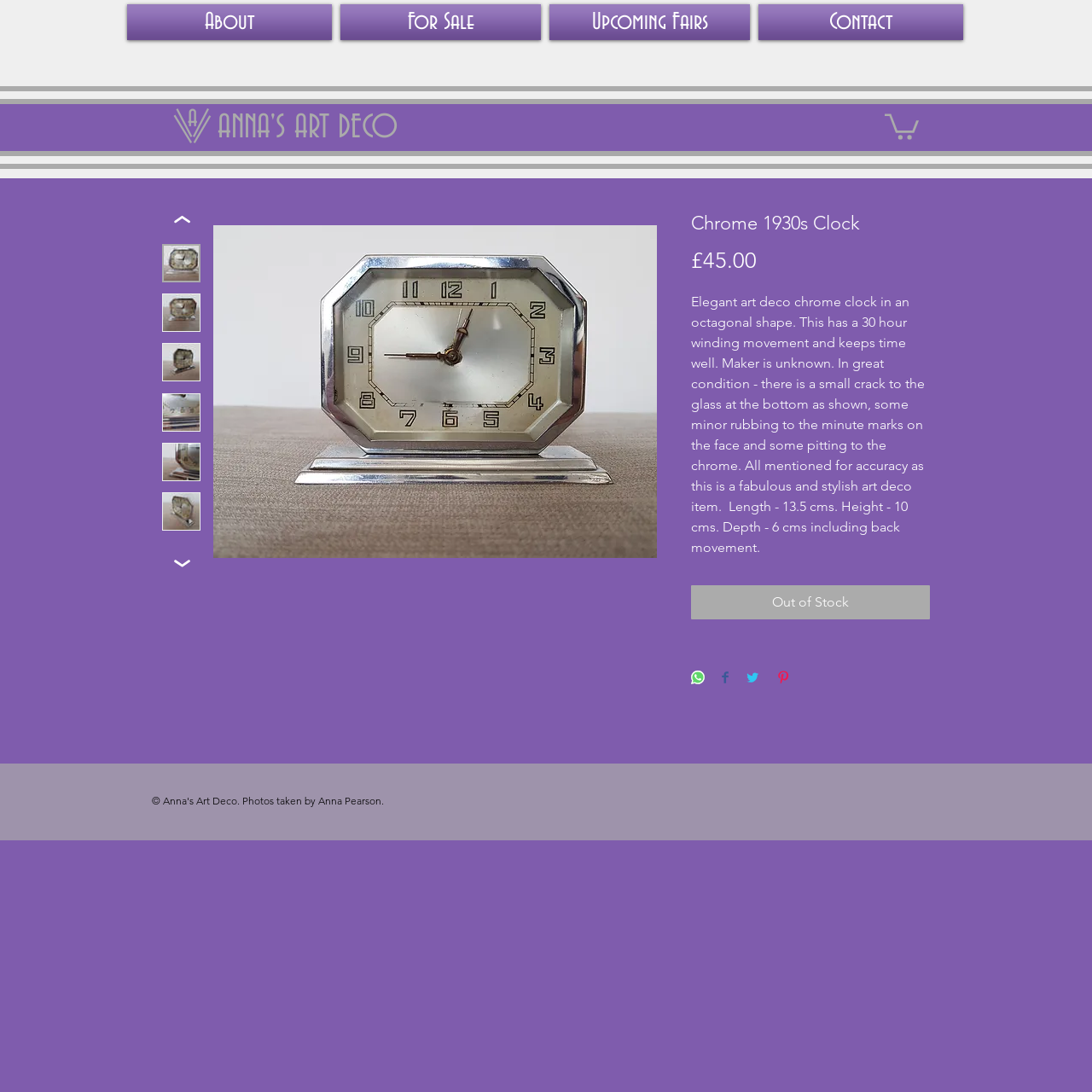Please extract the title of the webpage.

Chrome 1930s Clock